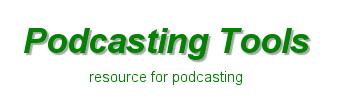Is the font size of the title 'Podcasting Tools' larger than the text 'resource for podcasting'?
Based on the screenshot, respond with a single word or phrase.

Yes